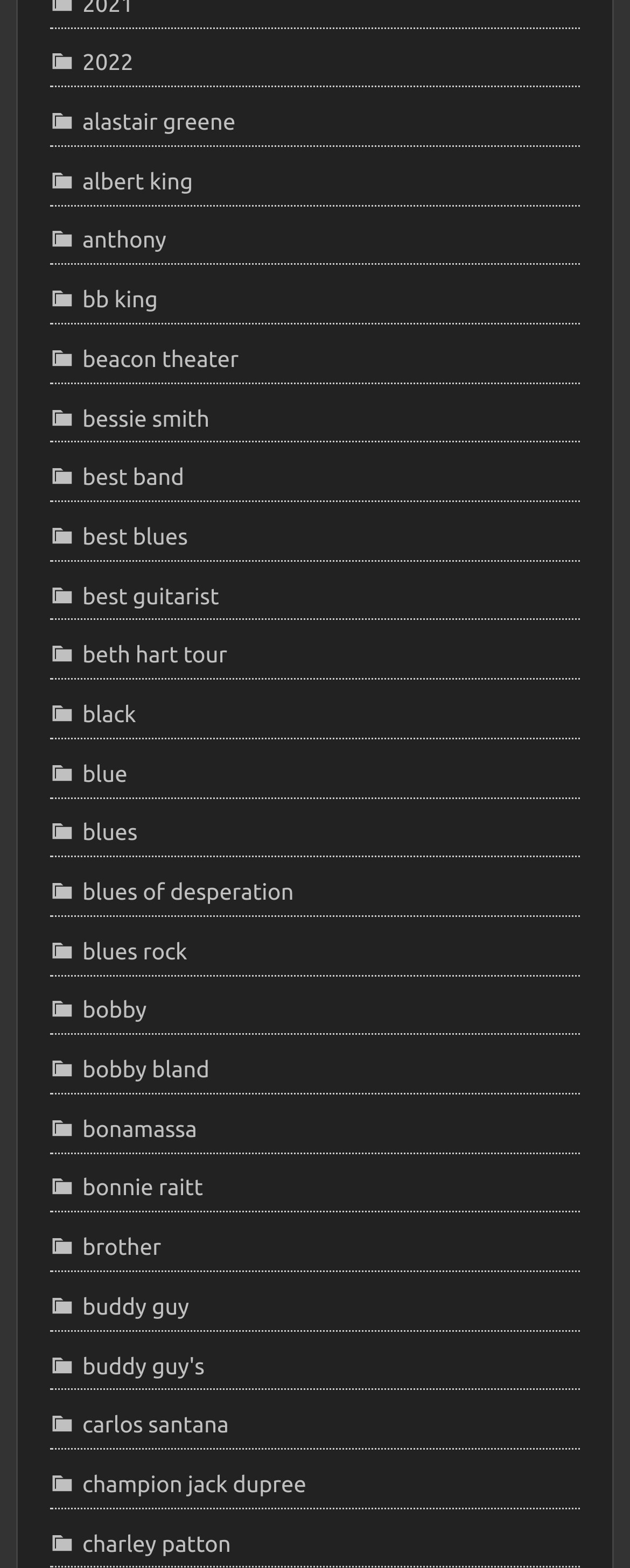Predict the bounding box for the UI component with the following description: "beth hart tour".

[0.079, 0.408, 0.361, 0.427]